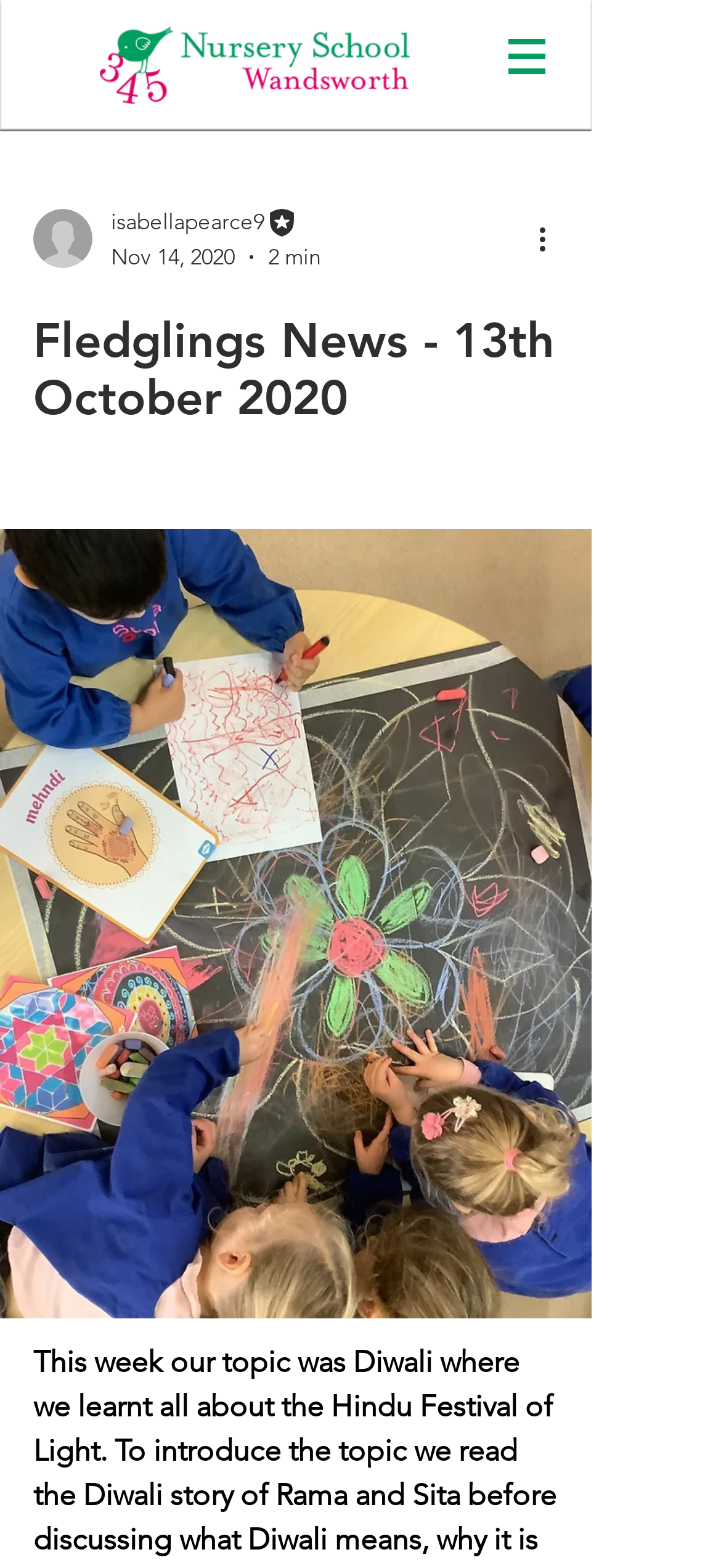Can you give a comprehensive explanation to the question given the content of the image?
What is the name of the school in the logo?

The logo is an image located at the top of the webpage, and it contains the text '345 nursery school wandsworth horizontal 2' which suggests that the school's name is '345 nursery school'.